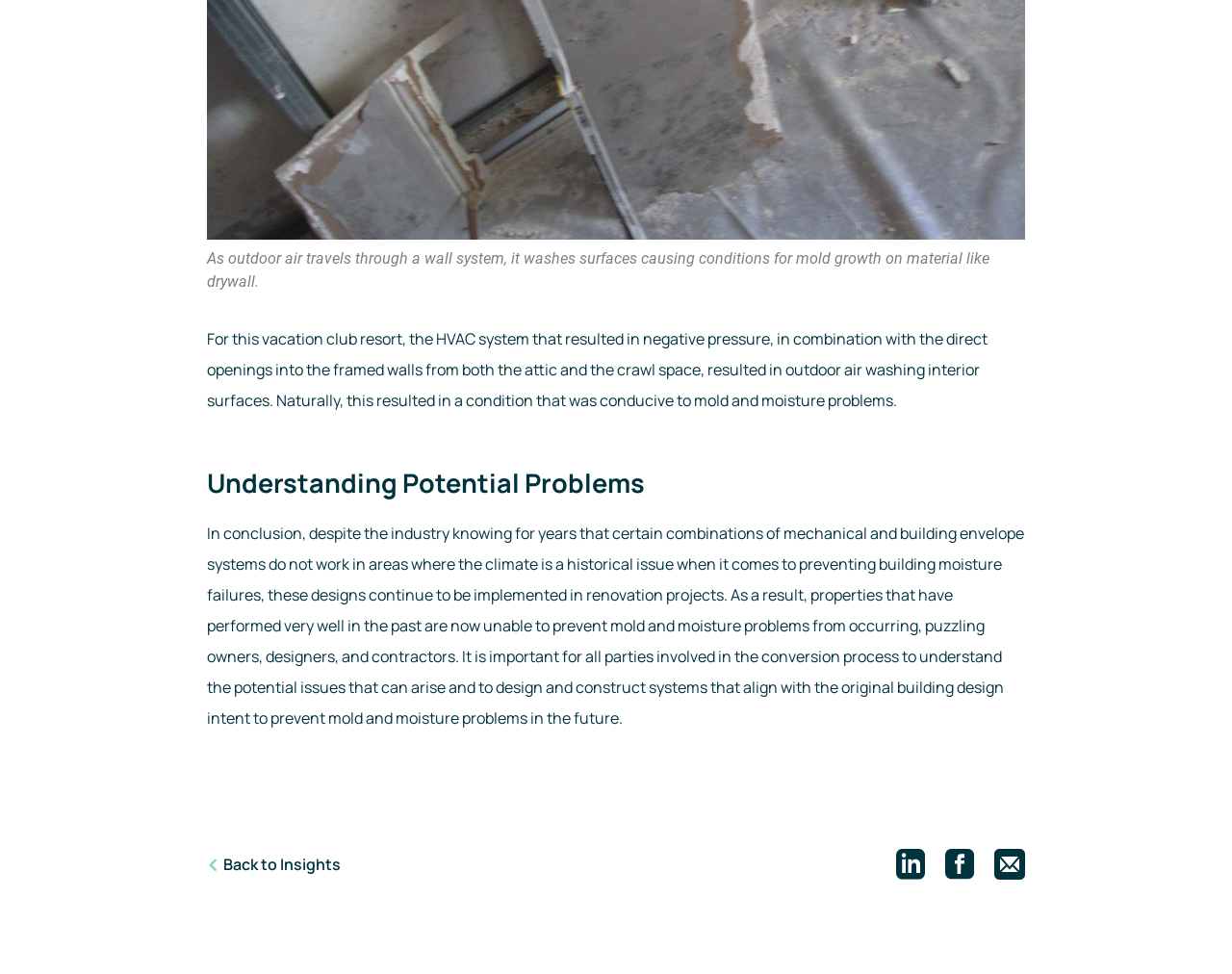Highlight the bounding box of the UI element that corresponds to this description: "Meals".

None